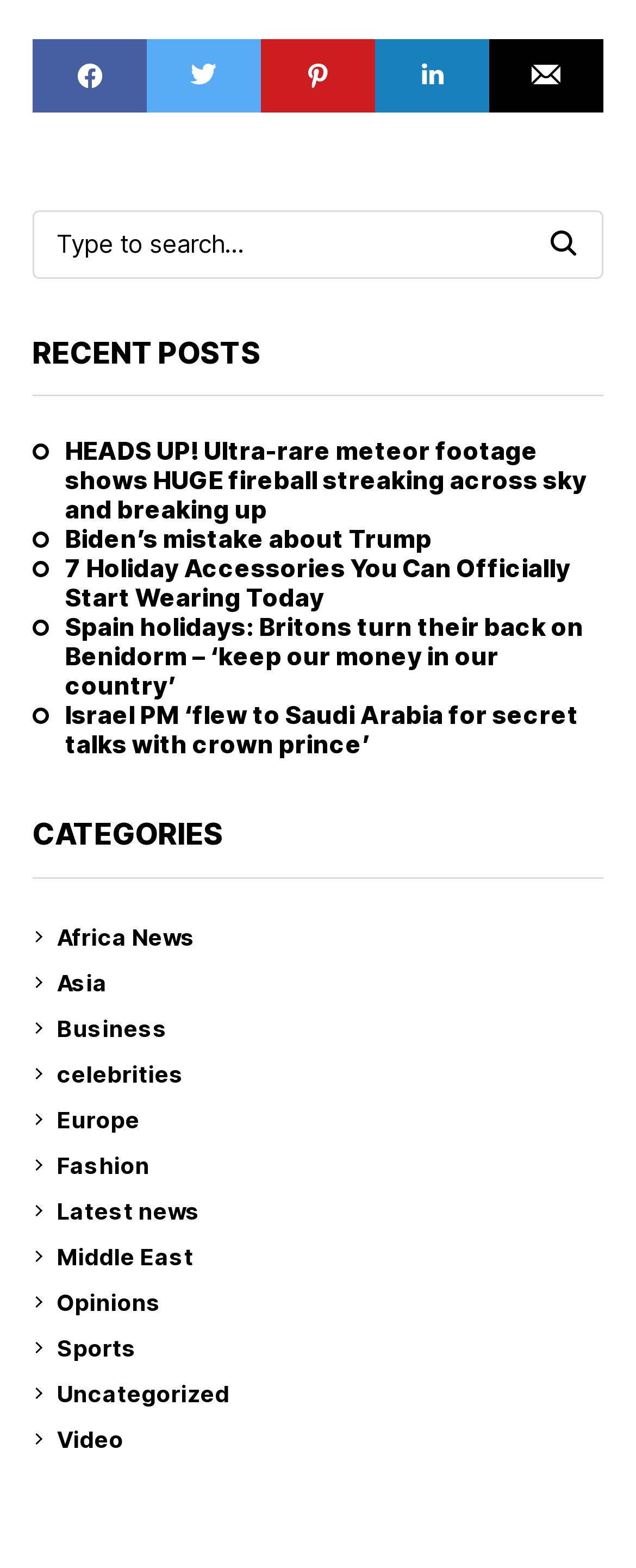Please identify the bounding box coordinates of the element I should click to complete this instruction: 'Click on the 'Video' link'. The coordinates should be given as four float numbers between 0 and 1, like this: [left, top, right, bottom].

[0.09, 0.907, 0.949, 0.929]